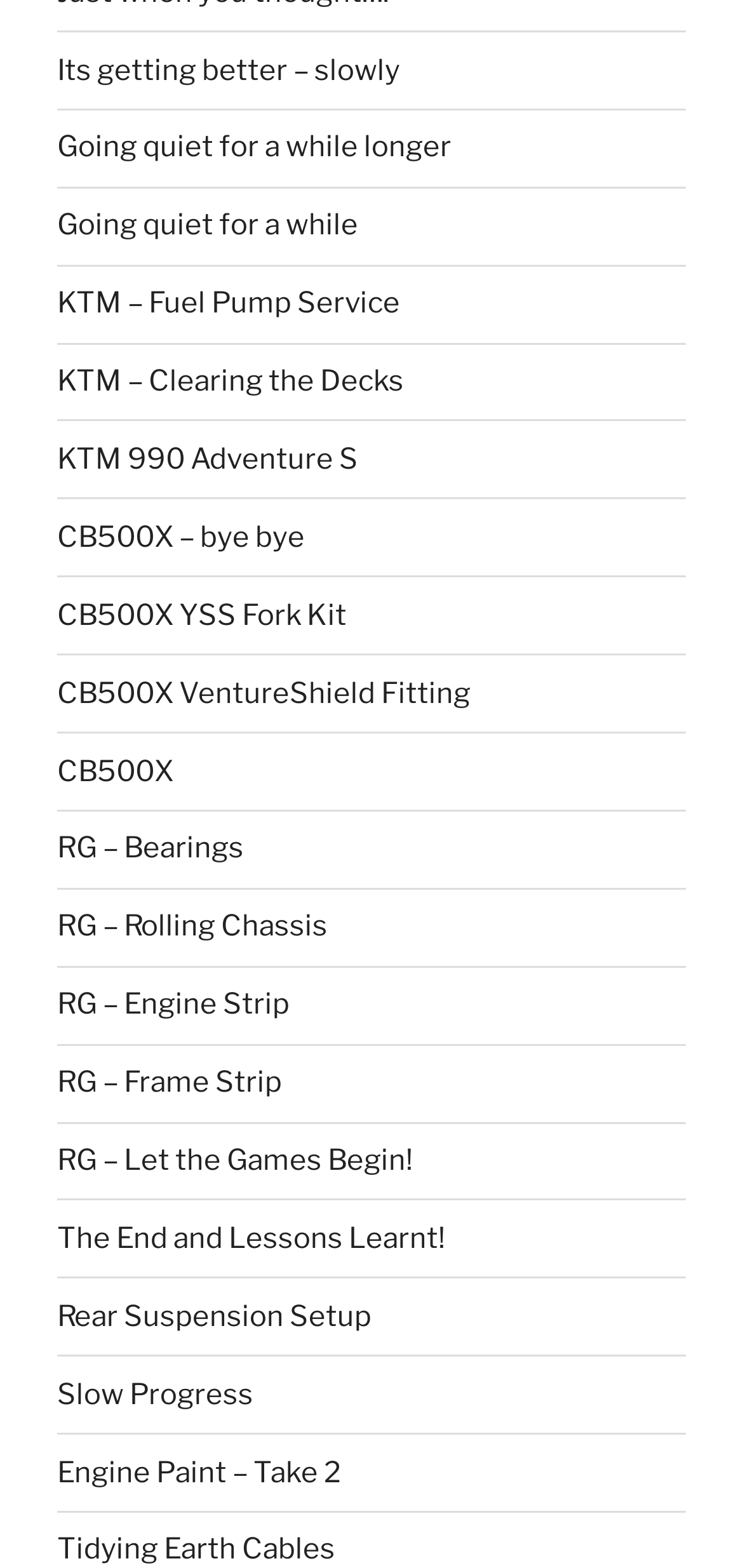Kindly respond to the following question with a single word or a brief phrase: 
What is the last link on the webpage?

Tidying Earth Cables